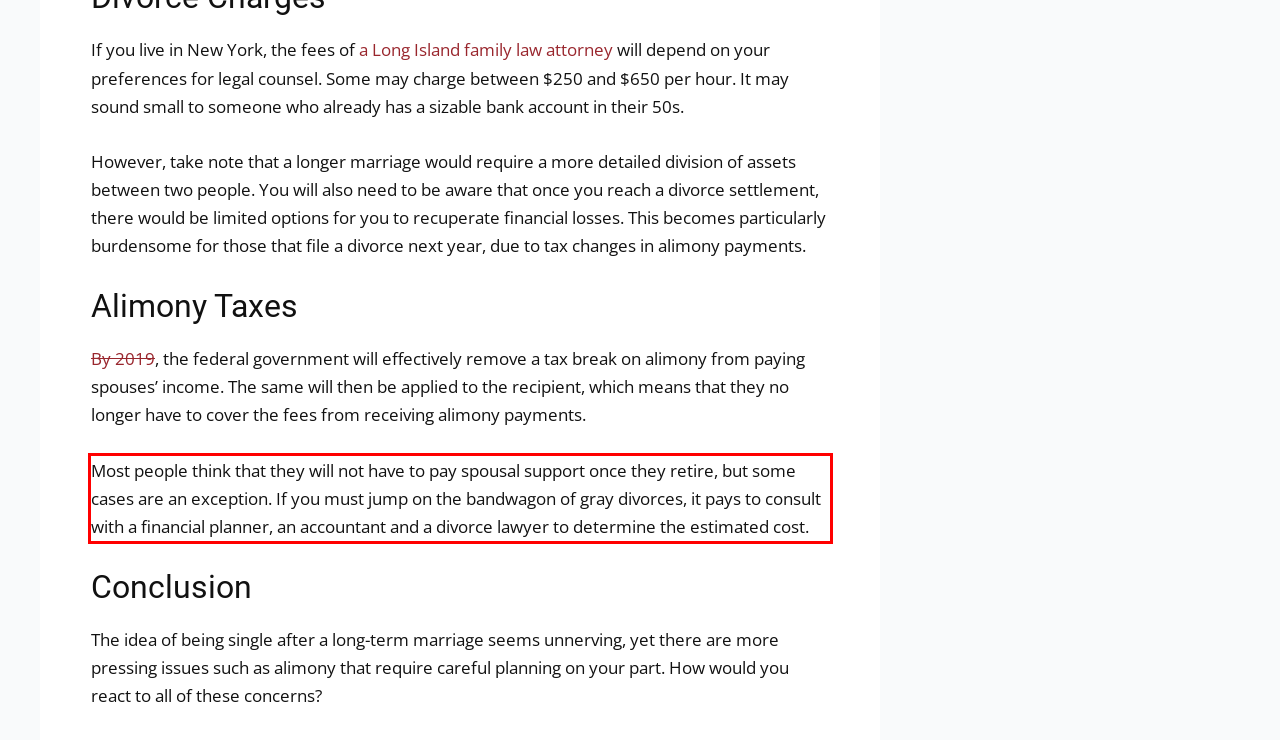Please look at the screenshot provided and find the red bounding box. Extract the text content contained within this bounding box.

Most people think that they will not have to pay spousal support once they retire, but some cases are an exception. If you must jump on the bandwagon of gray divorces, it pays to consult with a financial planner, an accountant and a divorce lawyer to determine the estimated cost.